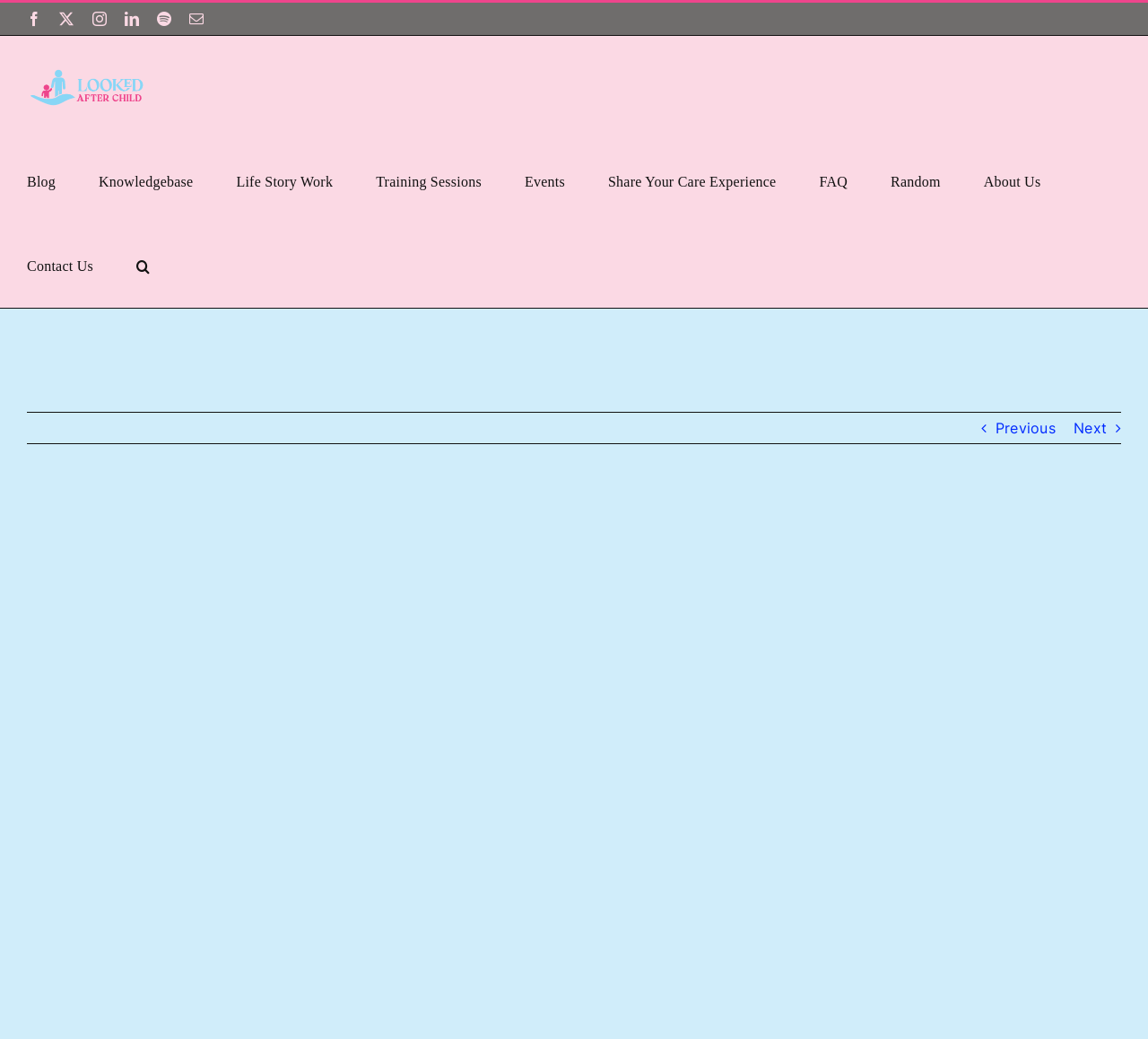Can you specify the bounding box coordinates for the region that should be clicked to fulfill this instruction: "Search".

[0.119, 0.215, 0.131, 0.296]